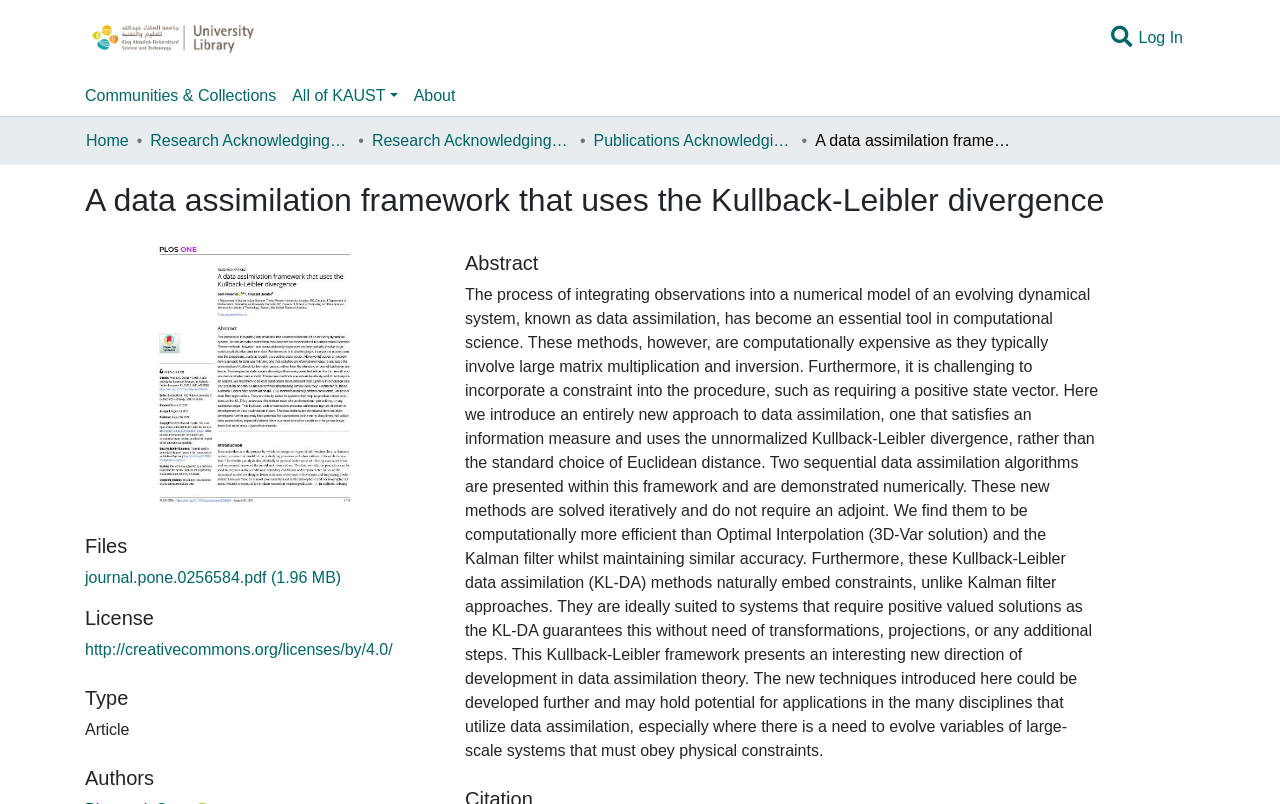Identify the bounding box coordinates of the area that should be clicked in order to complete the given instruction: "Log in to the system". The bounding box coordinates should be four float numbers between 0 and 1, i.e., [left, top, right, bottom].

[0.886, 0.036, 0.927, 0.057]